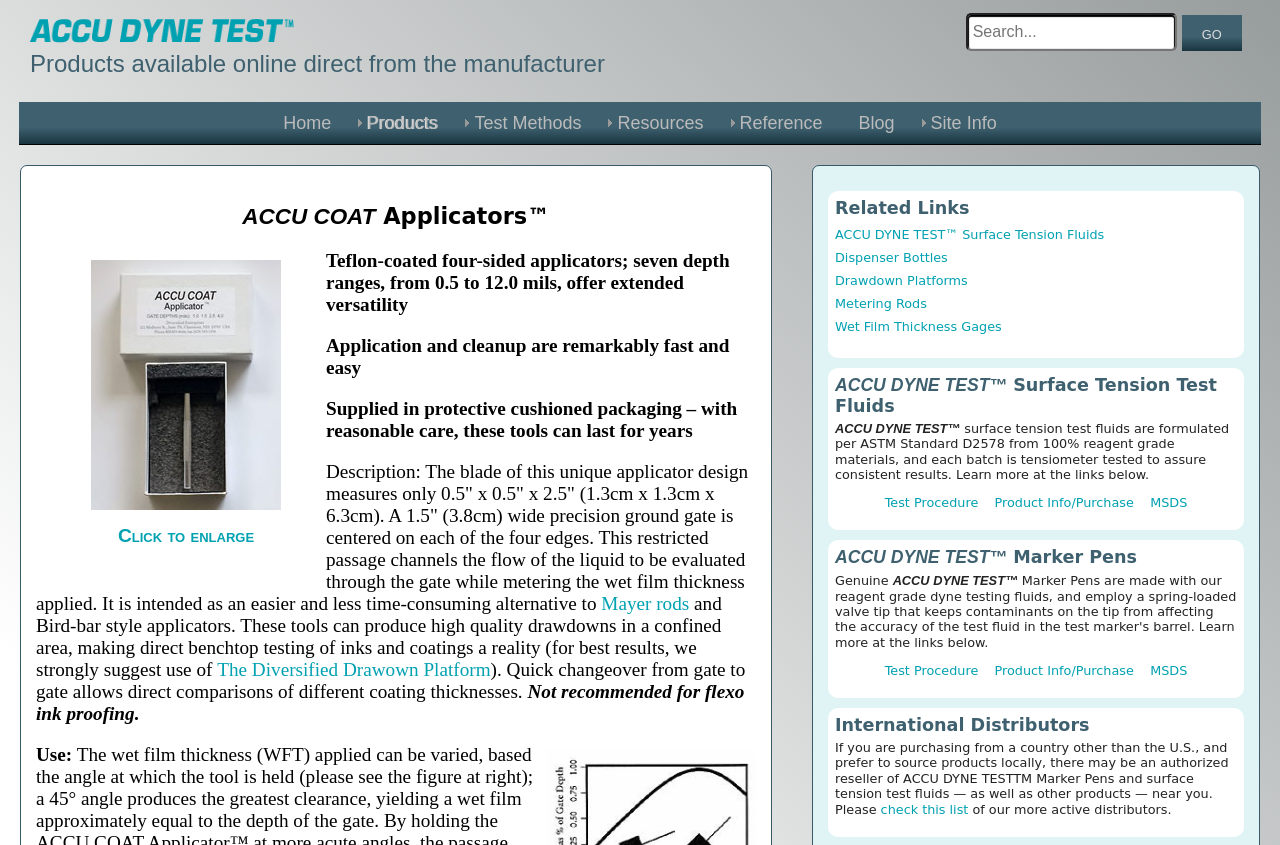Find and provide the bounding box coordinates for the UI element described with: "Click to enlarge".

[0.036, 0.279, 0.255, 0.676]